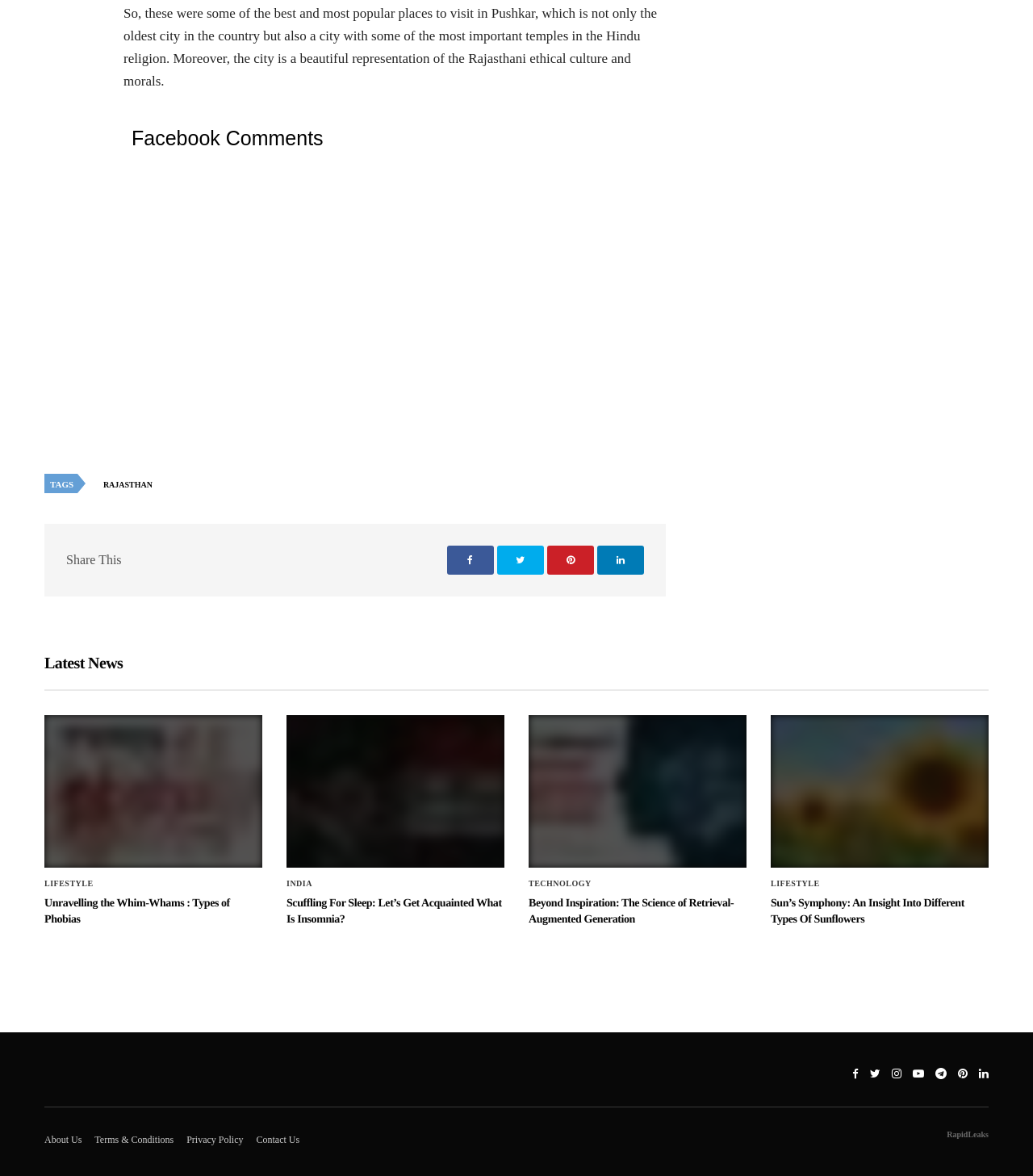What is the purpose of the 'Share This' button?
Offer a detailed and full explanation in response to the question.

I found a static text element with the text 'Share This' near some social media icon links, which suggests that the button is intended to allow users to share content on social media platforms.